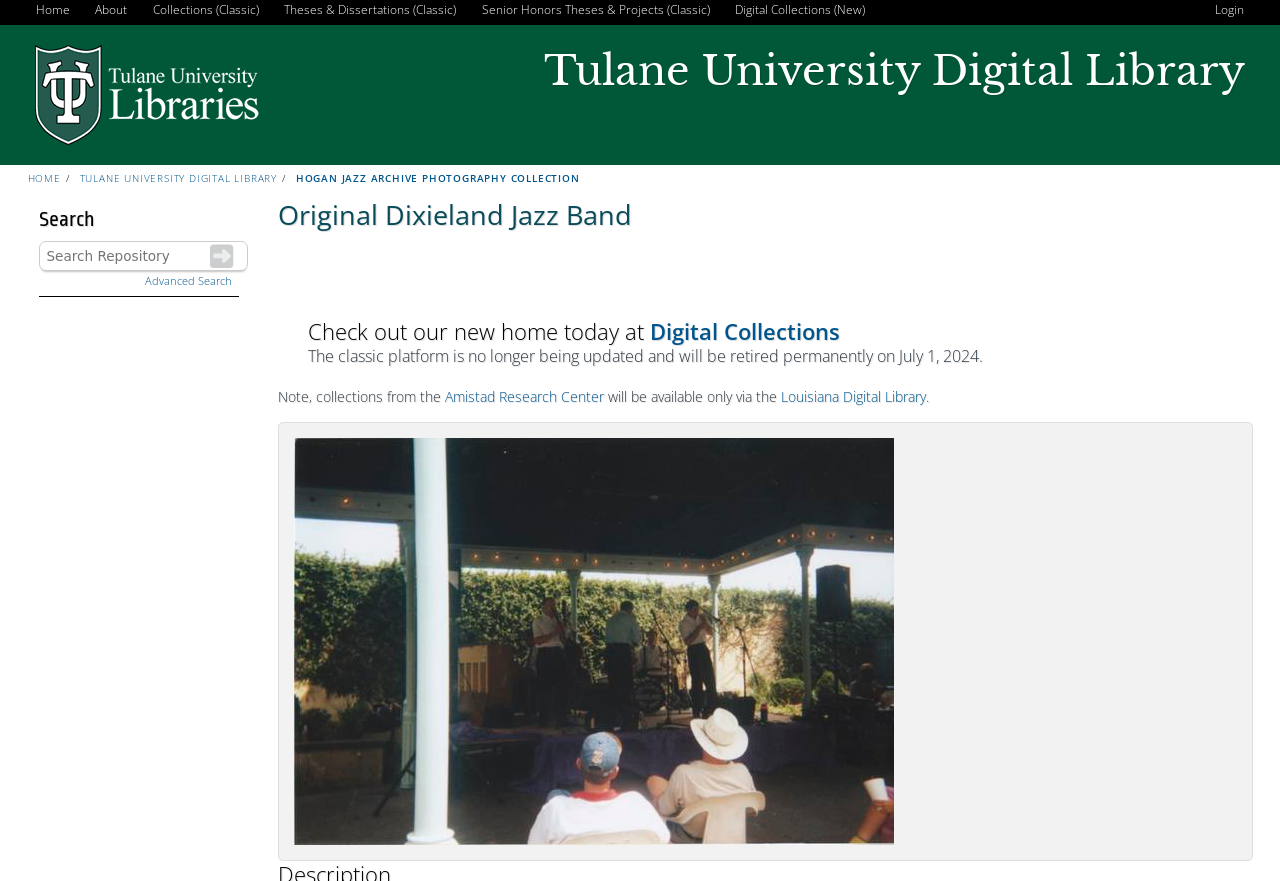Determine the coordinates of the bounding box for the clickable area needed to execute this instruction: "View Advanced Search".

[0.113, 0.307, 0.181, 0.33]